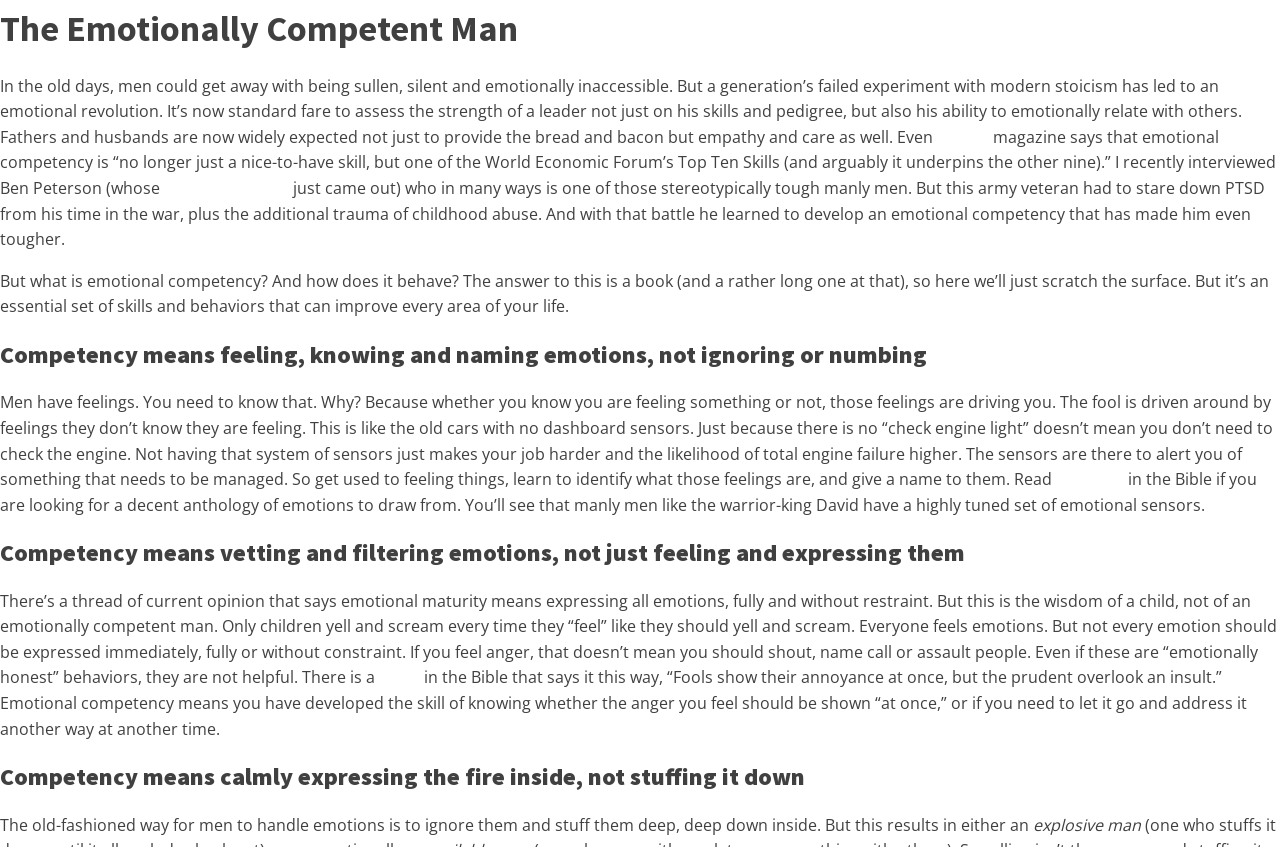Describe all significant elements and features of the webpage.

This webpage is about Doug Bender, an author at The Well Counseling Center, and his article on "The Emotionally Competent Man". At the top of the page, there is a header with the title of the article. Below the header, there is a block of text that discusses how men are now expected to be emotionally competent, not just strong and silent. The text cites Forbes magazine, which states that emotional competency is a top skill required for leaders.

The article then shares the story of Ben Peterson, an army veteran who developed emotional competency after struggling with PTSD and childhood abuse. The author explains that emotional competency is essential for improving every area of life.

The page is divided into sections, each with a heading that summarizes the key points about emotional competency. The first section explains that competency means feeling, knowing, and naming emotions, rather than ignoring or numbing them. The text uses an analogy of a car's dashboard sensors to illustrate the importance of being aware of one's emotions.

The second section discusses the need to vet and filter emotions, rather than just feeling and expressing them. The author argues that emotional maturity means knowing when to express emotions and when to restrain them.

The third section explains that emotional competency means calmly expressing emotions, rather than stuffing them down. The author warns that ignoring emotions can lead to explosive behavior.

Throughout the page, there are links to external sources, such as Forbes magazine and the Bible, which support the author's points. The text is written in a conversational tone, with the author sharing personal anecdotes and using relatable analogies to explain complex ideas.